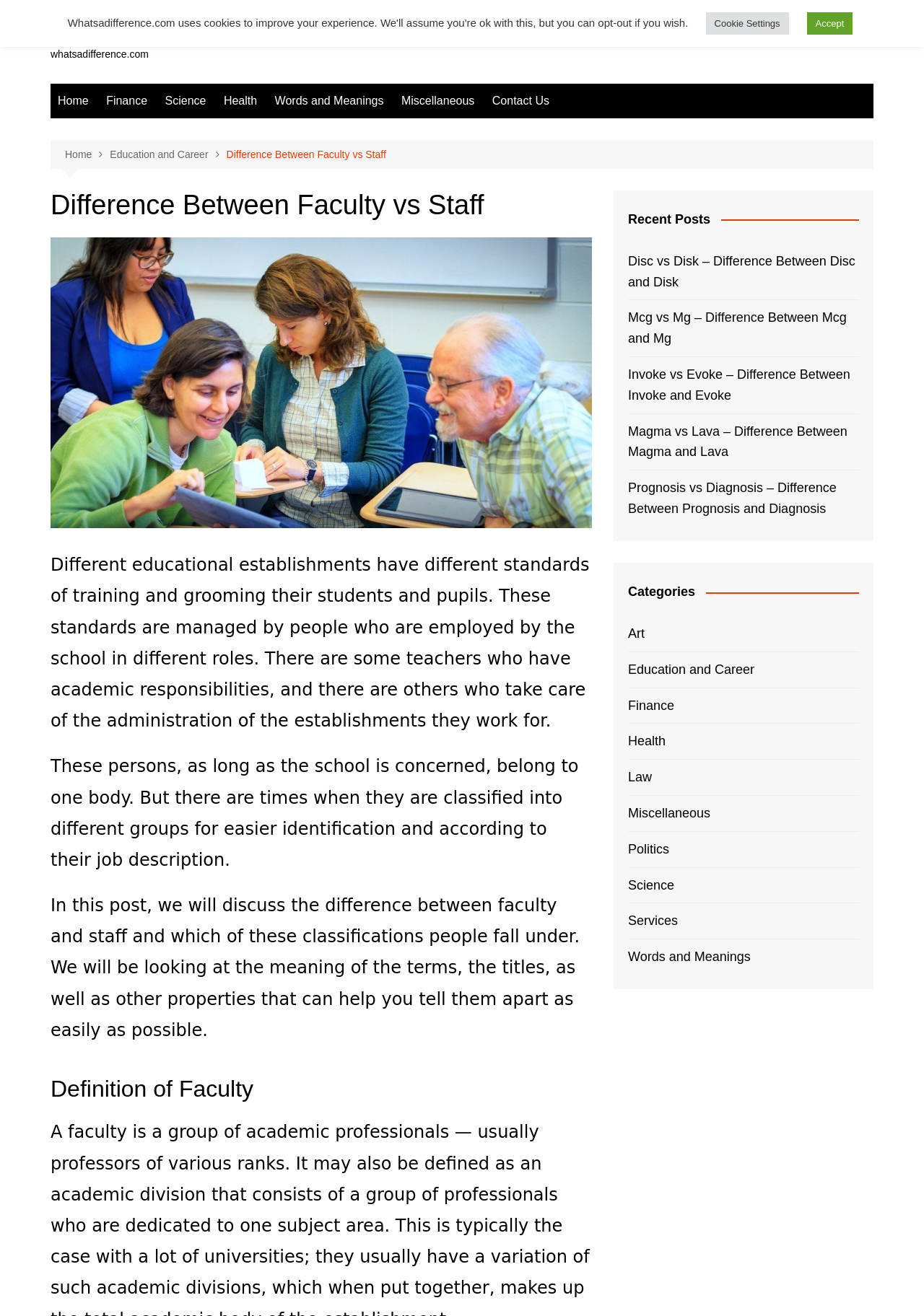Point out the bounding box coordinates of the section to click in order to follow this instruction: "read recent post about Disc vs Disk".

[0.68, 0.191, 0.93, 0.222]